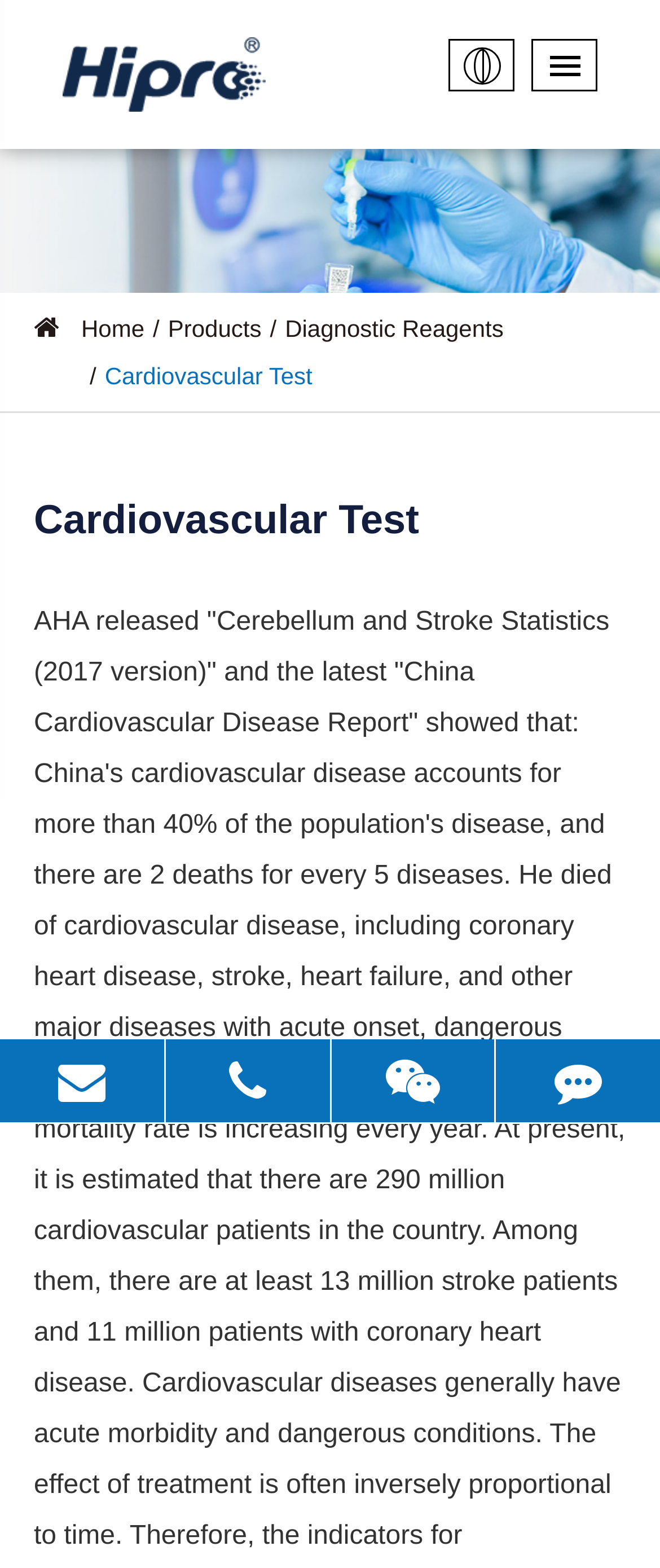Locate the bounding box coordinates of the element that should be clicked to execute the following instruction: "view May 2015".

None